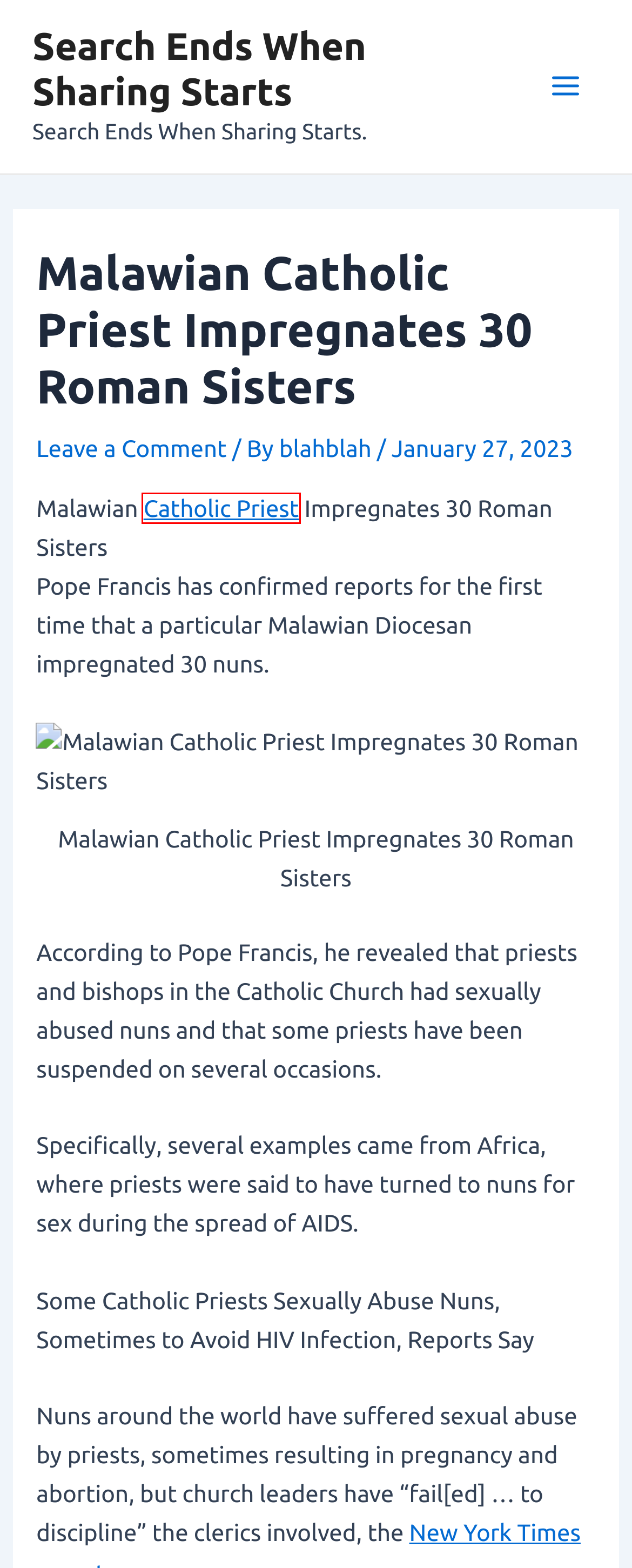Examine the screenshot of a webpage with a red bounding box around a specific UI element. Identify which webpage description best matches the new webpage that appears after clicking the element in the red bounding box. Here are the candidates:
A. Rapper, Lil Wayne has put his Miami Beach mansion up for sale
B. Business Tech Archives - Search Ends When Sharing Starts
C. blahblah, Author at Search Ends When Sharing Starts
D. Search Ends When Sharing Starts - Search Ends When Sharing Starts.
E. Warlords And Dictators From The Continent Of Africa
F. Featured Archives - Search Ends When Sharing Starts
G. Entertainment Archives - Search Ends When Sharing Starts
H. Contact Us - Search Ends When Sharing Starts

E